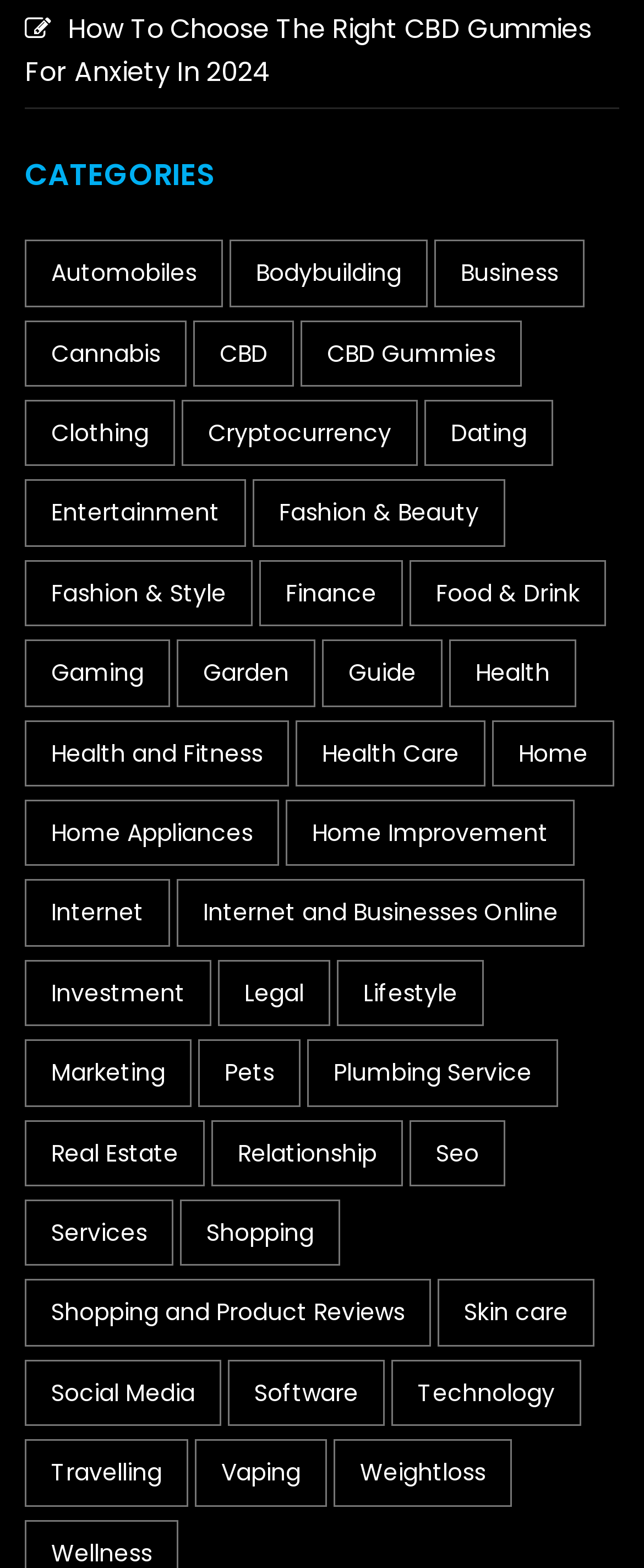Please specify the bounding box coordinates of the region to click in order to perform the following instruction: "Explore the 'Health and Fitness' section".

[0.038, 0.459, 0.449, 0.502]